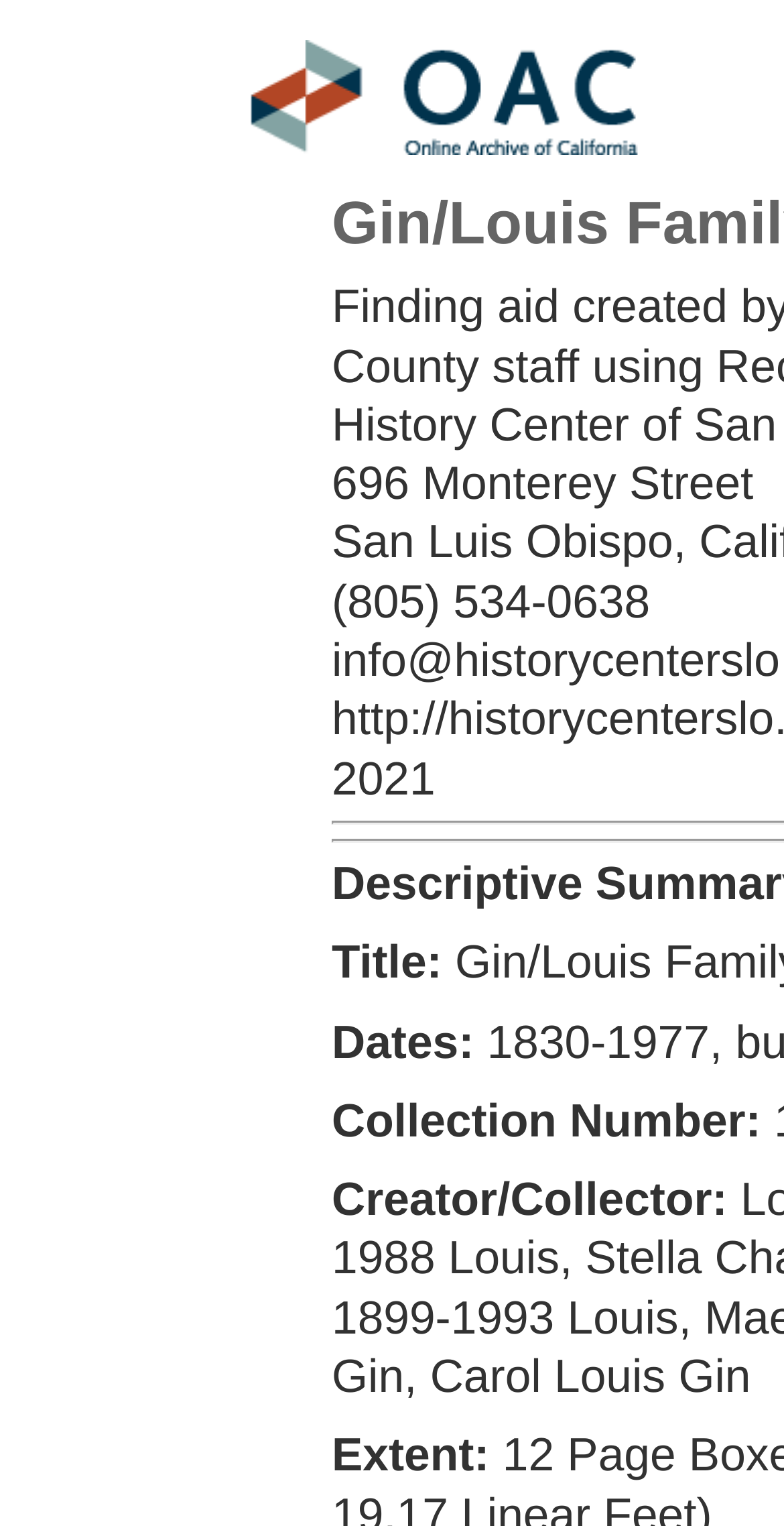What is the address of the collection?
Using the screenshot, give a one-word or short phrase answer.

696 Monterey Street